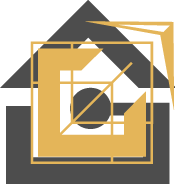Give a thorough caption for the picture.

This image features the logo of Korkmaz Group, designed to reflect the firm's focus on real estate and consulting services. The logo showcases a combination of geometric shapes, including a stylized letter "C" integrated with a blueprint-like design, conveying themes of construction and design. The color palette consists of gold and dark grey, symbolizing luxury and professionalism. The logo embodies the company's commitment to advanced technologies and sustainable solutions in real estate, aligning with its mission to offer comprehensive services from design to execution.